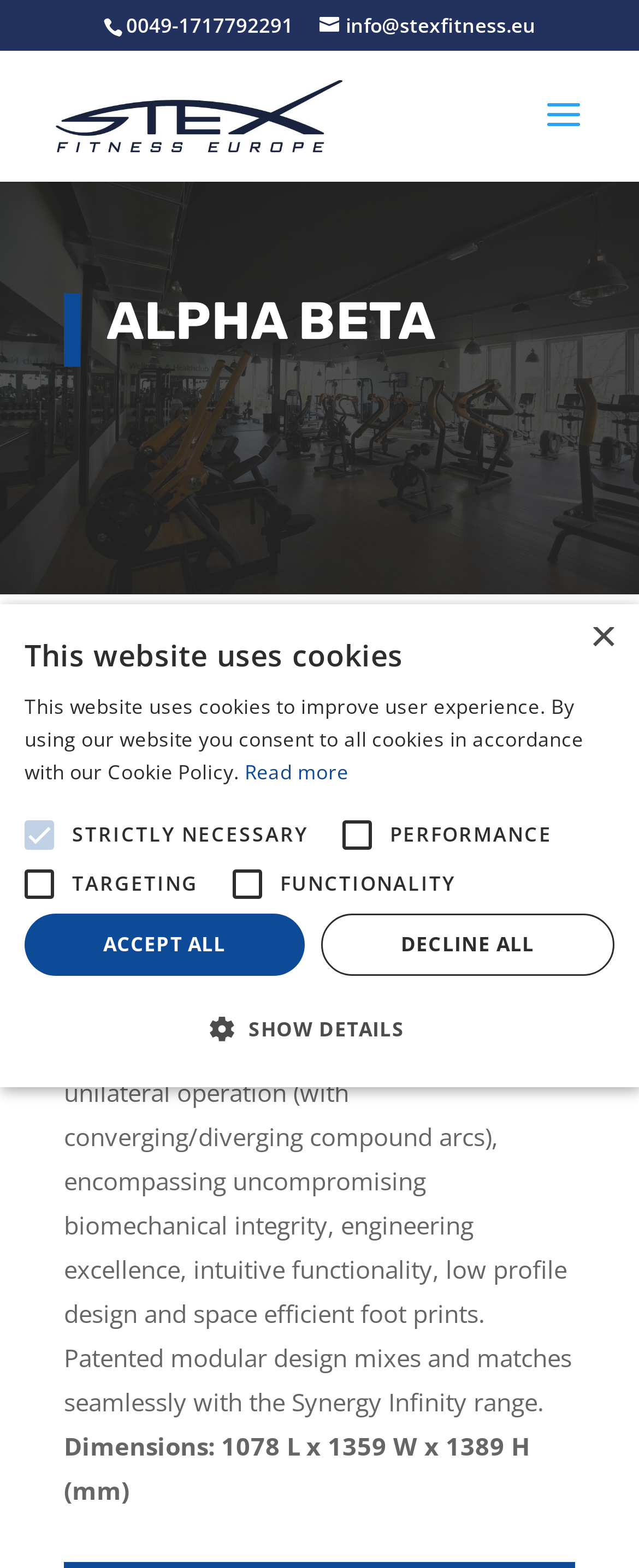Show the bounding box coordinates for the HTML element described as: "Show details Hide details".

[0.038, 0.644, 0.962, 0.669]